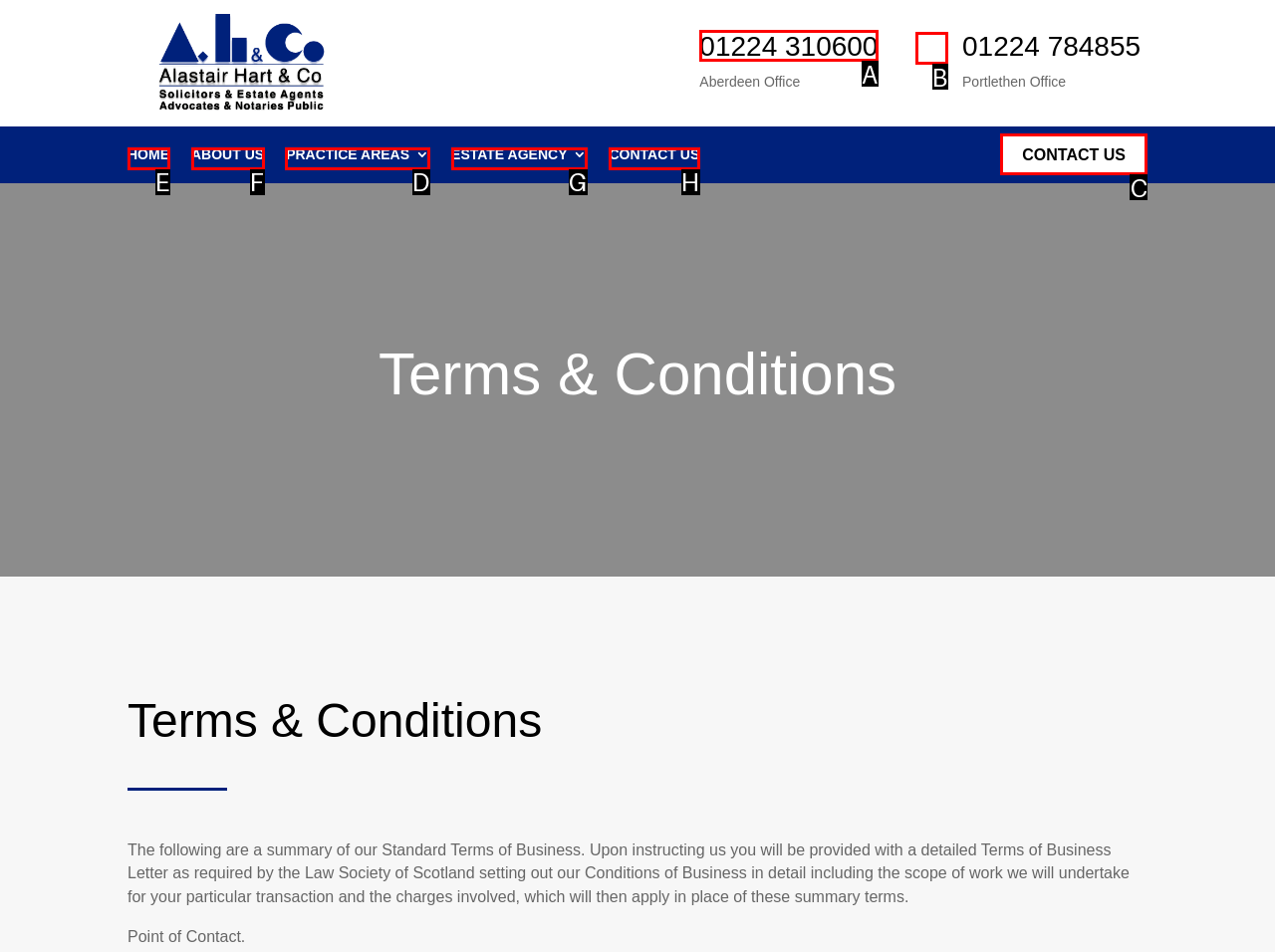Indicate which lettered UI element to click to fulfill the following task: go to practice areas
Provide the letter of the correct option.

D